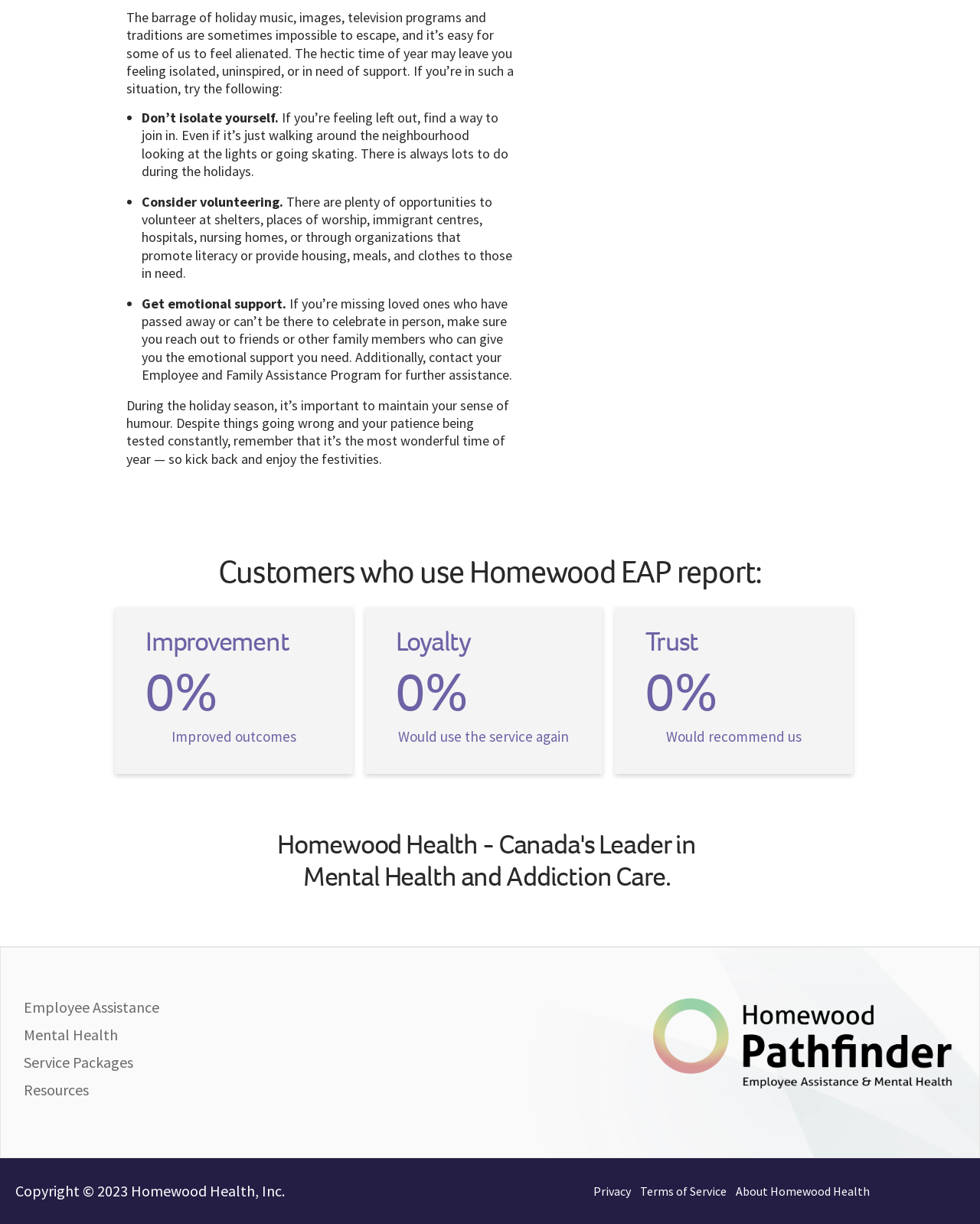Respond to the question below with a concise word or phrase:
What are the three benefits of using Homewood EAP?

Improvement, Loyalty, Trust